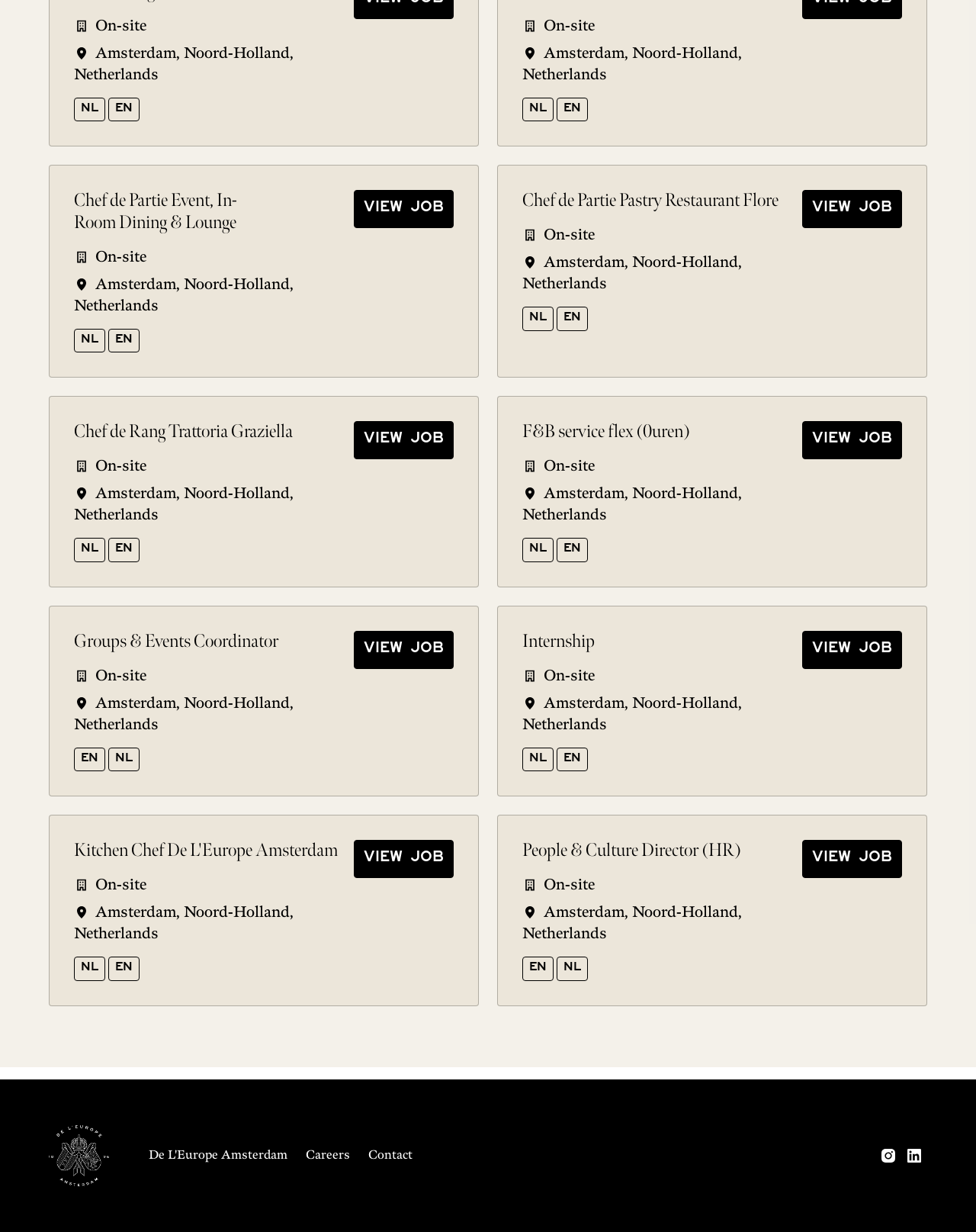Could you find the bounding box coordinates of the clickable area to complete this instruction: "Explore Chef de Partie Event, In-Room Dining & Lounge job"?

[0.076, 0.154, 0.362, 0.19]